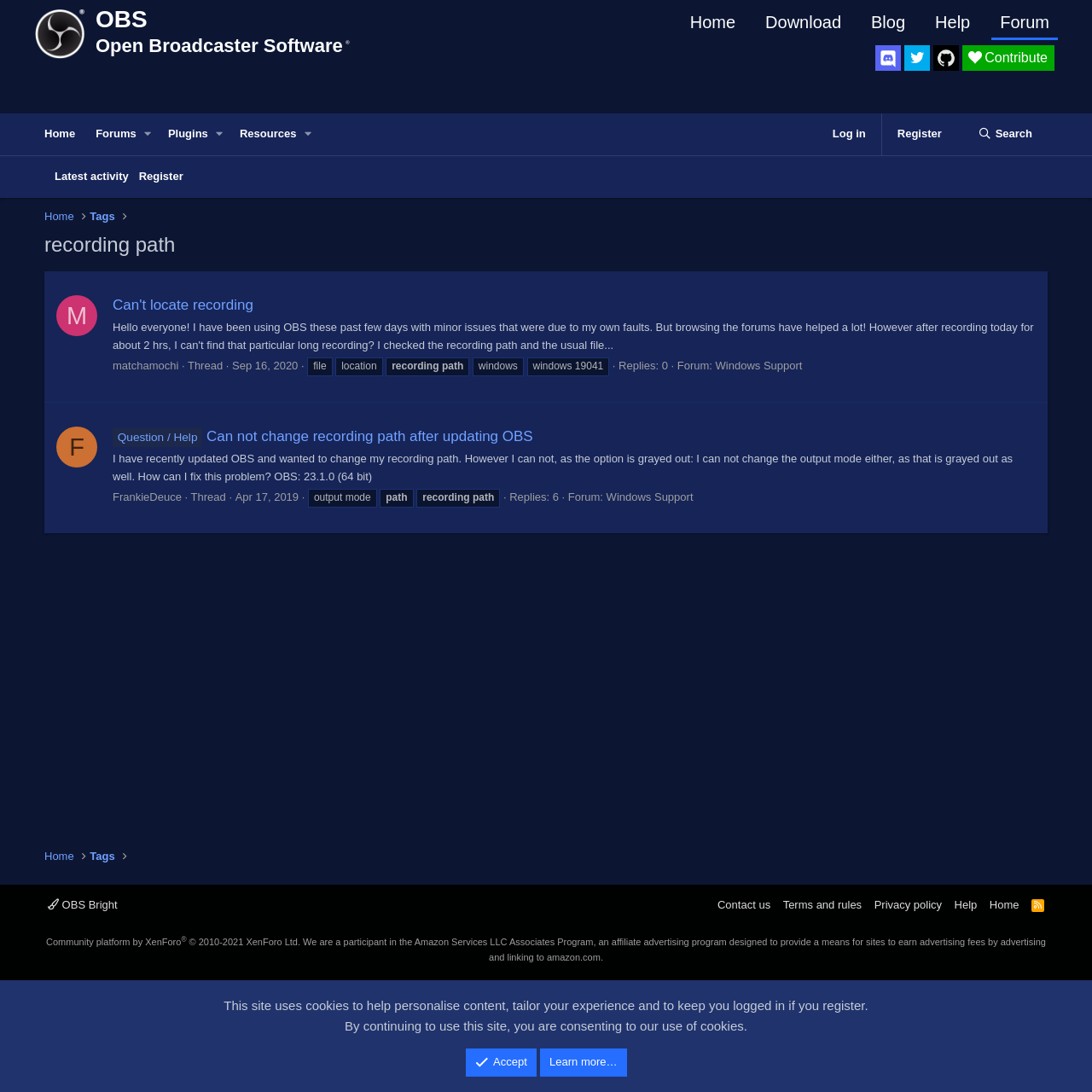Please locate the bounding box coordinates of the element that needs to be clicked to achieve the following instruction: "View the 'Windows Support' forum". The coordinates should be four float numbers between 0 and 1, i.e., [left, top, right, bottom].

[0.655, 0.329, 0.735, 0.341]